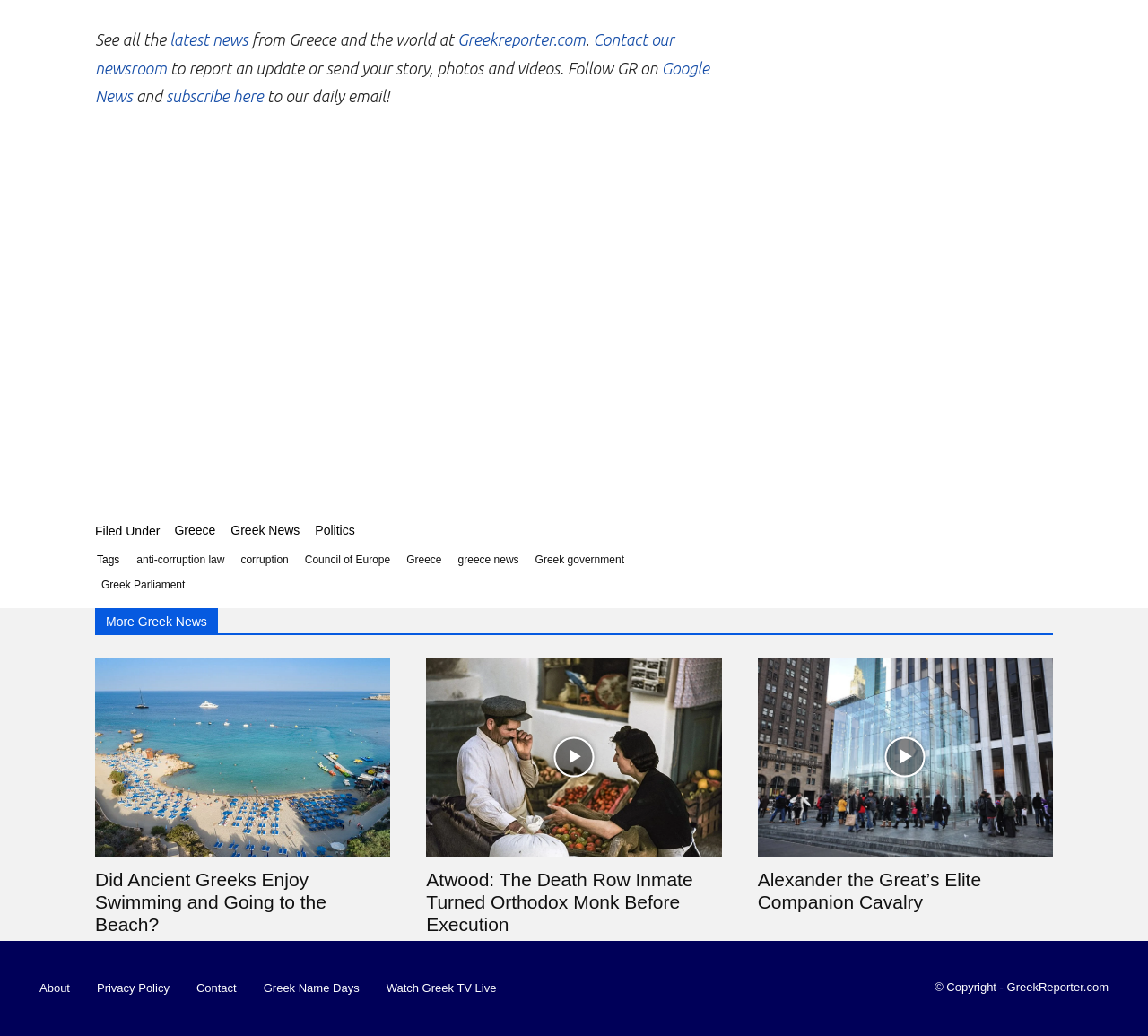Use a single word or phrase to answer the question: What is the category of the news article?

Greece, Greek News, Politics